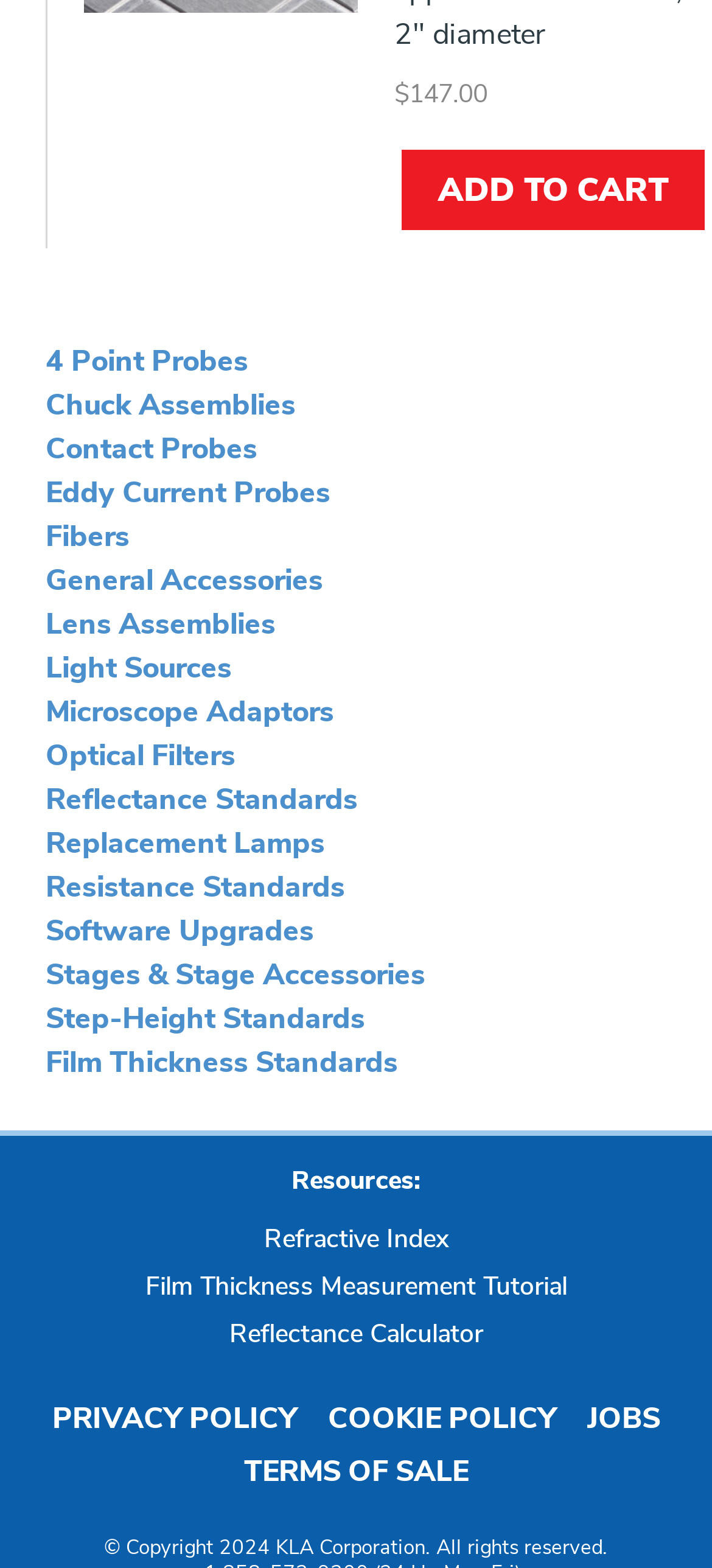Identify the bounding box coordinates of the region that needs to be clicked to carry out this instruction: "View Film Thickness Measurement Tutorial". Provide these coordinates as four float numbers ranging from 0 to 1, i.e., [left, top, right, bottom].

[0.204, 0.809, 0.796, 0.831]